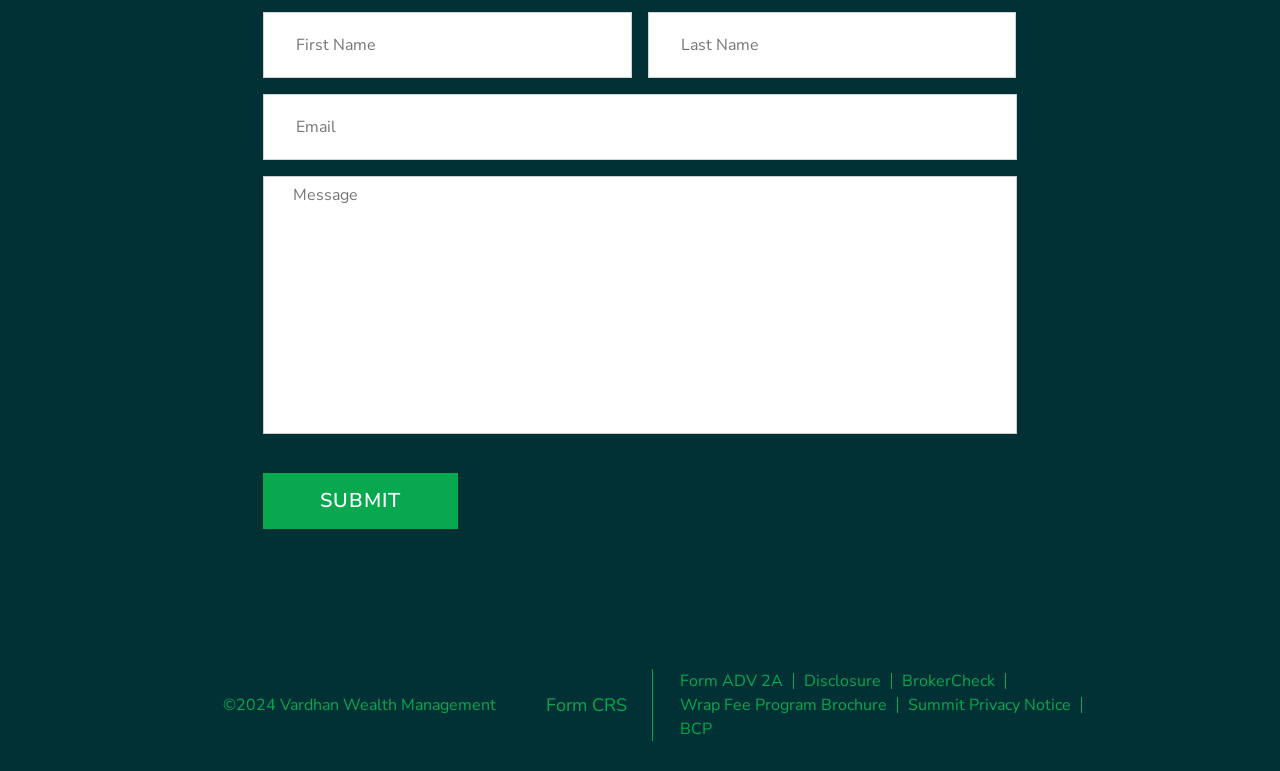What is the label of the first textbox?
Look at the image and respond with a single word or a short phrase.

First